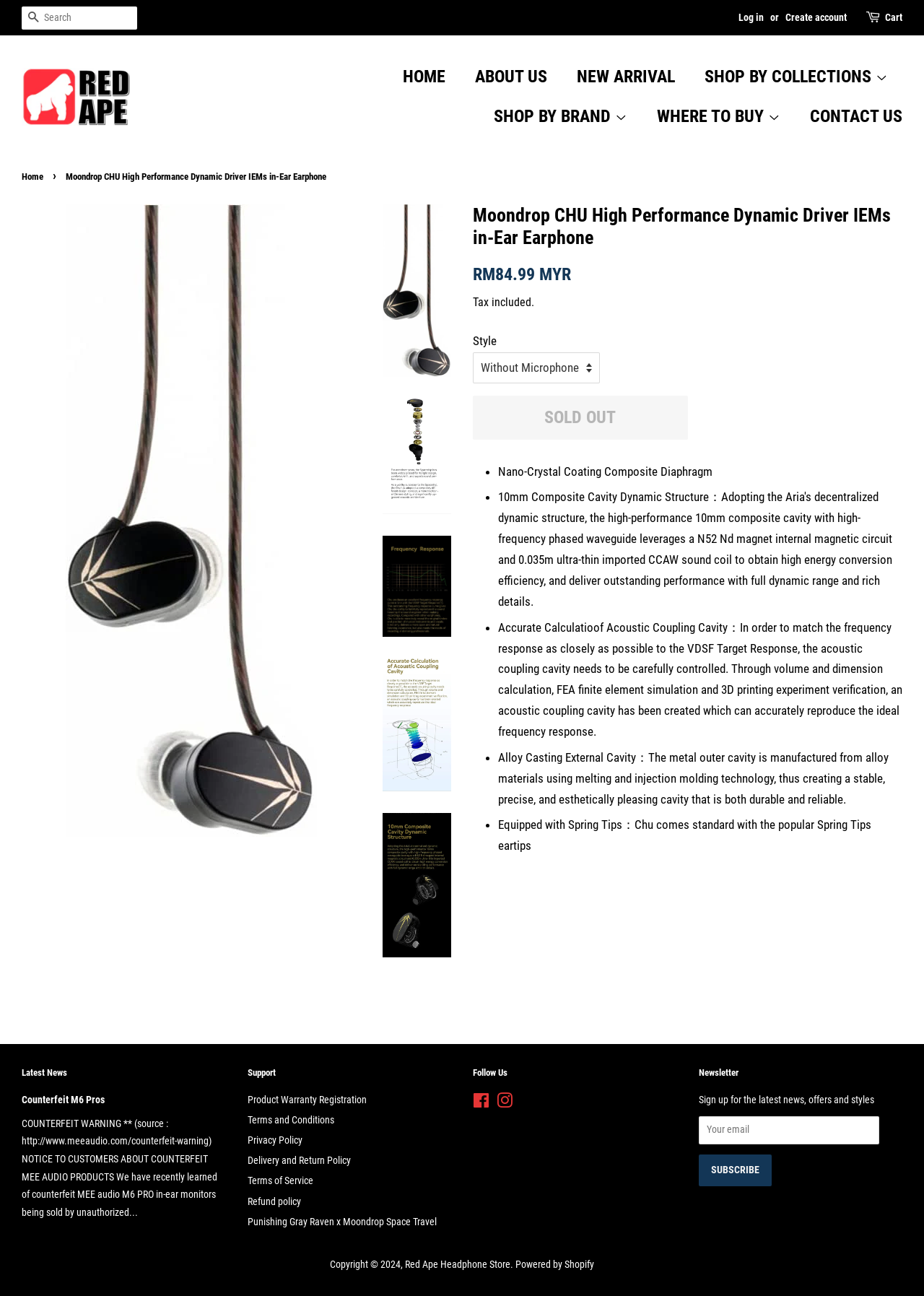Please determine the bounding box coordinates of the element to click in order to execute the following instruction: "Log in to your account". The coordinates should be four float numbers between 0 and 1, specified as [left, top, right, bottom].

[0.799, 0.009, 0.827, 0.018]